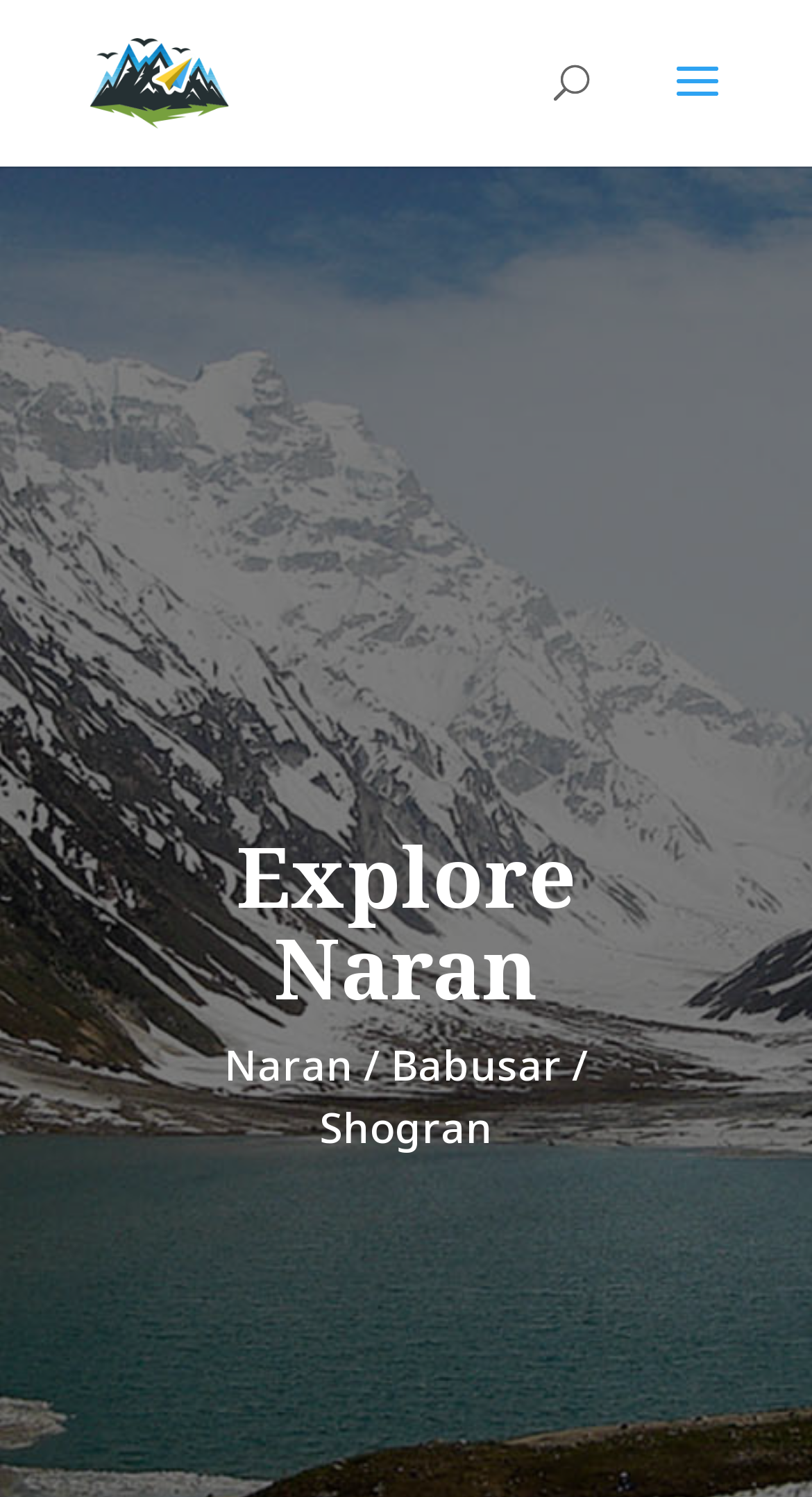Provide the bounding box coordinates of the HTML element described by the text: "alt="The Travel Explorers"". The coordinates should be in the format [left, top, right, bottom] with values between 0 and 1.

[0.11, 0.04, 0.282, 0.066]